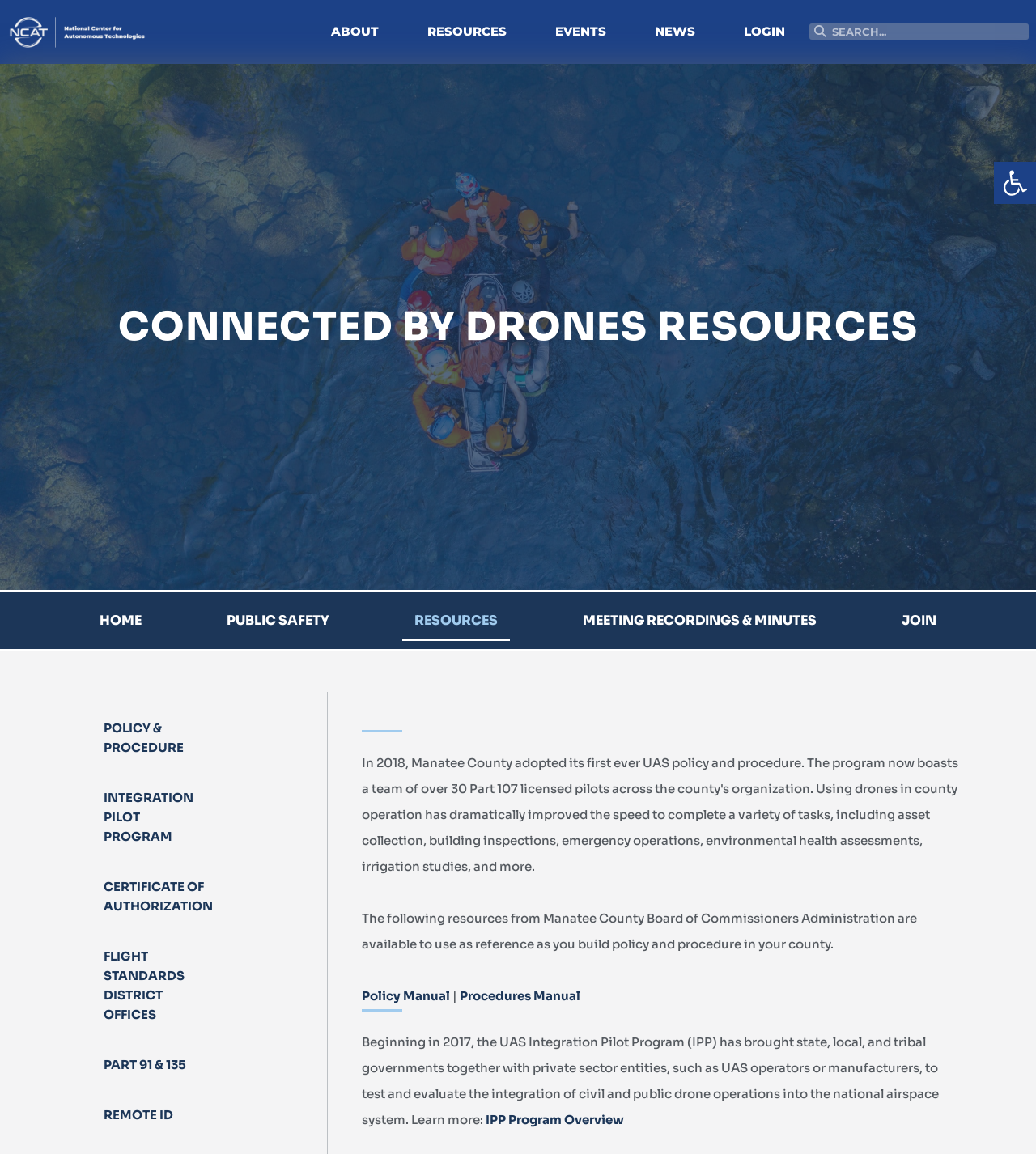Give a concise answer using one word or a phrase to the following question:
What is the UAS Integration Pilot Program?

A program to integrate drones into national airspace